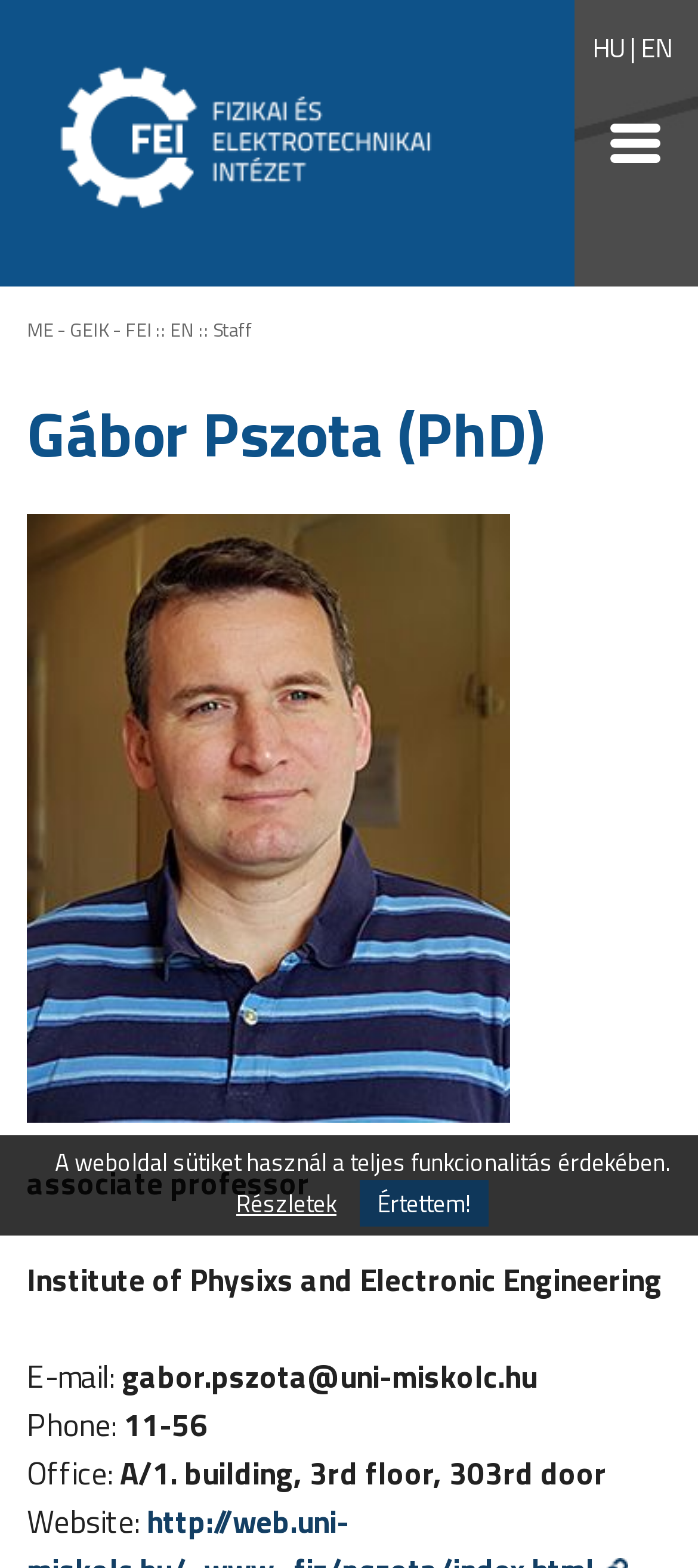For the following element description, predict the bounding box coordinates in the format (top-left x, top-left y, bottom-right x, bottom-right y). All values should be floating point numbers between 0 and 1. Description: ME - GEIK - FEI

[0.038, 0.201, 0.218, 0.219]